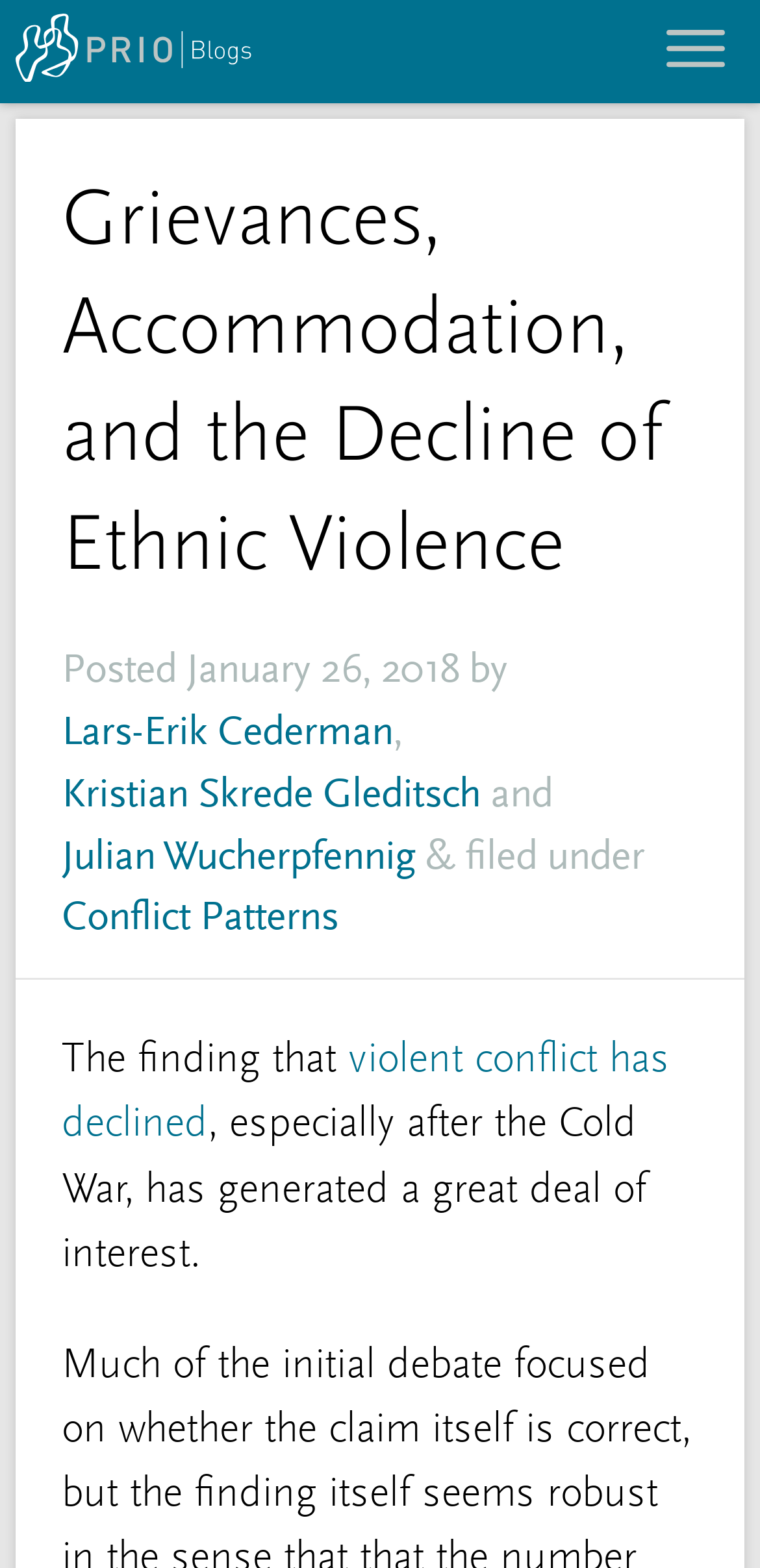How many links are in the article header?
Please respond to the question with a detailed and informative answer.

I counted the number of links in the article header by looking at the section that contains the authors' names and the category, and I found four links: three for the authors' names and one for the category.